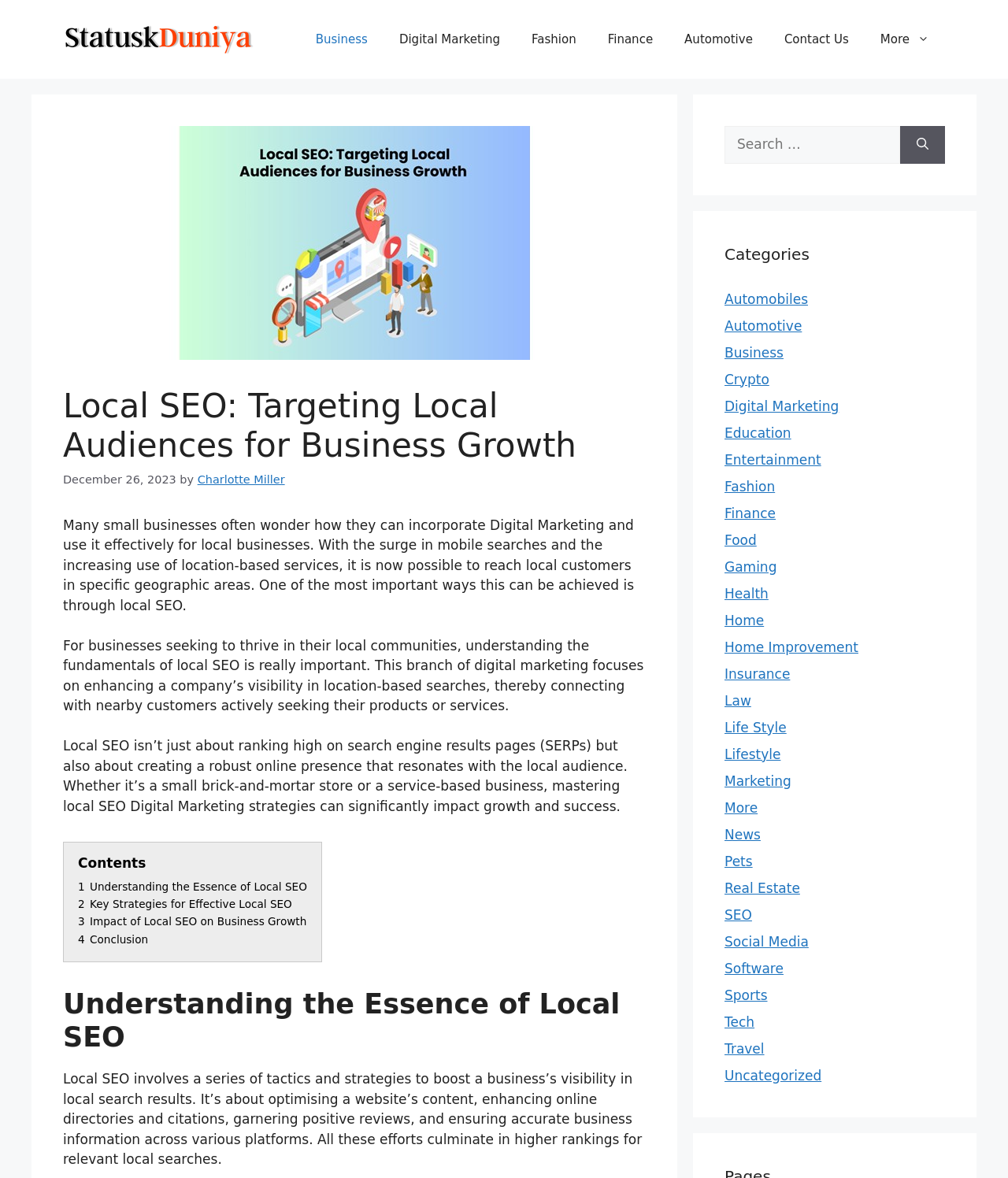Give an extensive and precise description of the webpage.

This webpage is about Local SEO and its importance for business growth. At the top, there is a banner with the site's name, "StatuskDuniya", accompanied by a logo image. Below the banner, there is a navigation menu with links to various categories, including "Business", "Digital Marketing", "Fashion", and more.

The main content of the page is divided into sections. The first section has a heading "Local SEO: Targeting Local Audiences for Business Growth" and a subheading "Many small businesses often wonder how they can incorporate Digital Marketing and use it effectively for local businesses." This section provides an introduction to Local SEO and its significance for businesses.

Below this section, there are three paragraphs of text that explain the concept of Local SEO, its importance, and how it can help businesses thrive in their local communities. The text is followed by a table of contents with links to different sections of the article, including "Understanding the Essence of Local SEO", "Key Strategies for Effective Local SEO", "Impact of Local SEO on Business Growth", and "Conclusion".

On the right side of the page, there is a search box with a "Search" button, allowing users to search for specific topics. Below the search box, there is a list of categories, including "Automobiles", "Business", "Crypto", and more, with links to related articles.

Overall, the webpage provides a comprehensive guide to Local SEO, its benefits, and strategies for effective implementation, making it a valuable resource for businesses looking to improve their online presence and reach local customers.